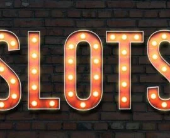What is the purpose of the image?
Refer to the screenshot and respond with a concise word or phrase.

To invite viewers to explore online casino gaming